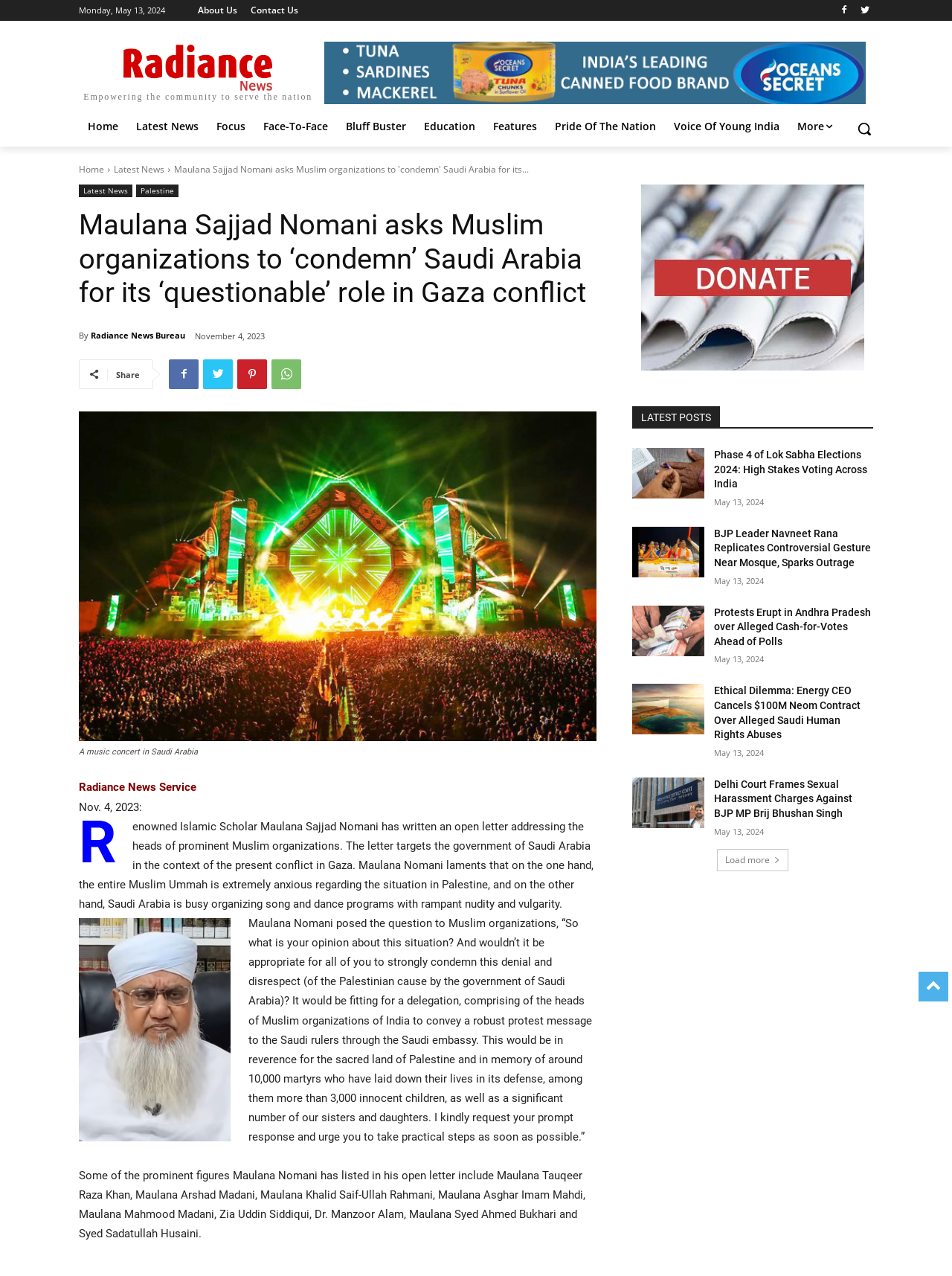Respond concisely with one word or phrase to the following query:
How many latest posts are displayed on the webpage?

6